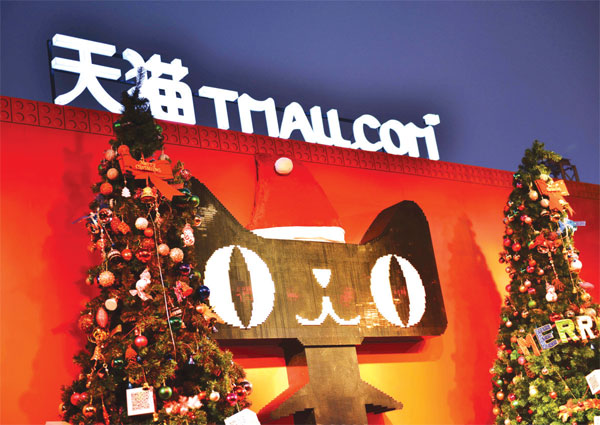Please answer the following question using a single word or phrase: 
How many Christmas trees are in the image?

Two